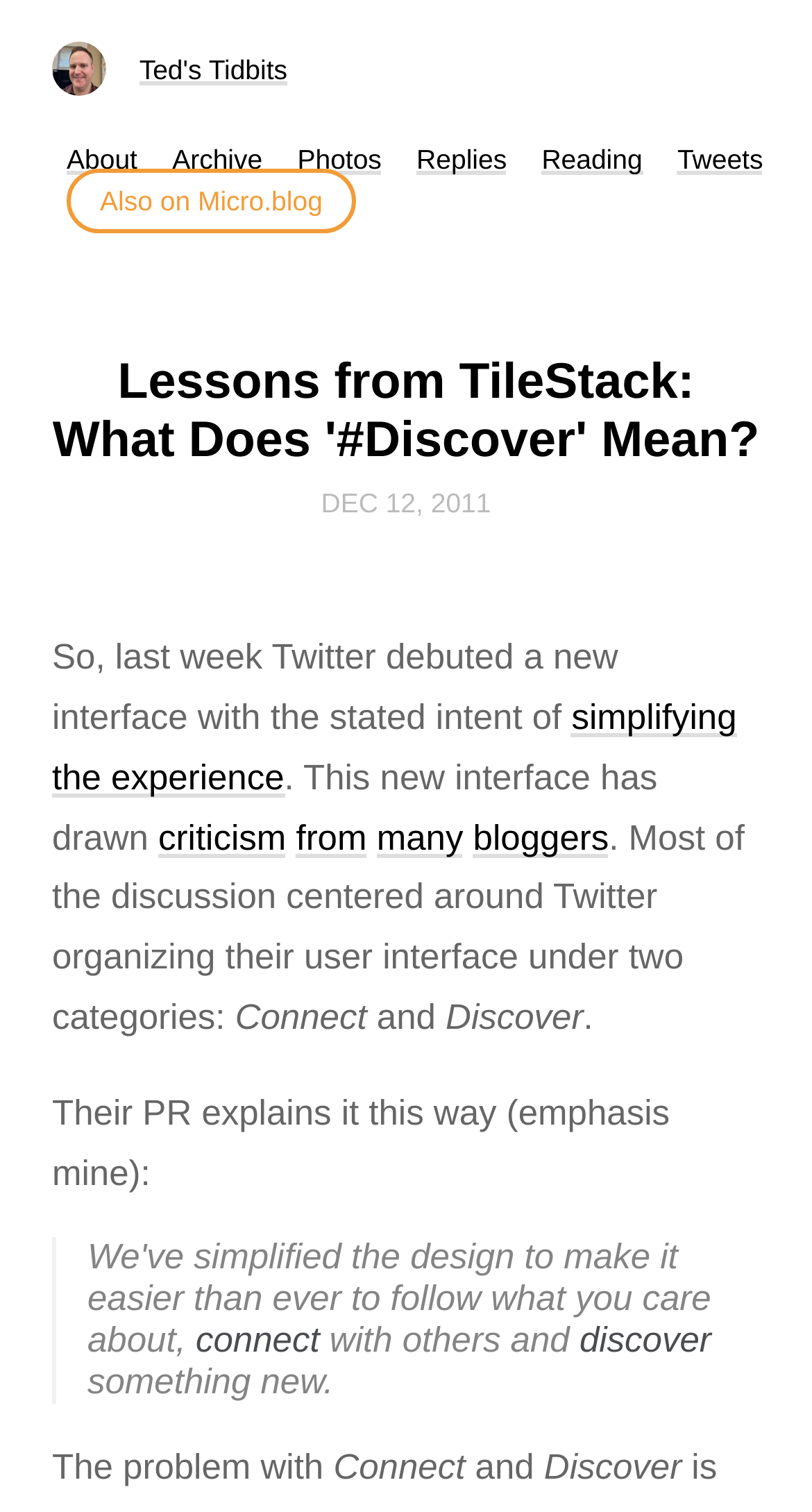Determine and generate the text content of the webpage's headline.

Lessons from TileStack: What Does '#Discover' Mean?